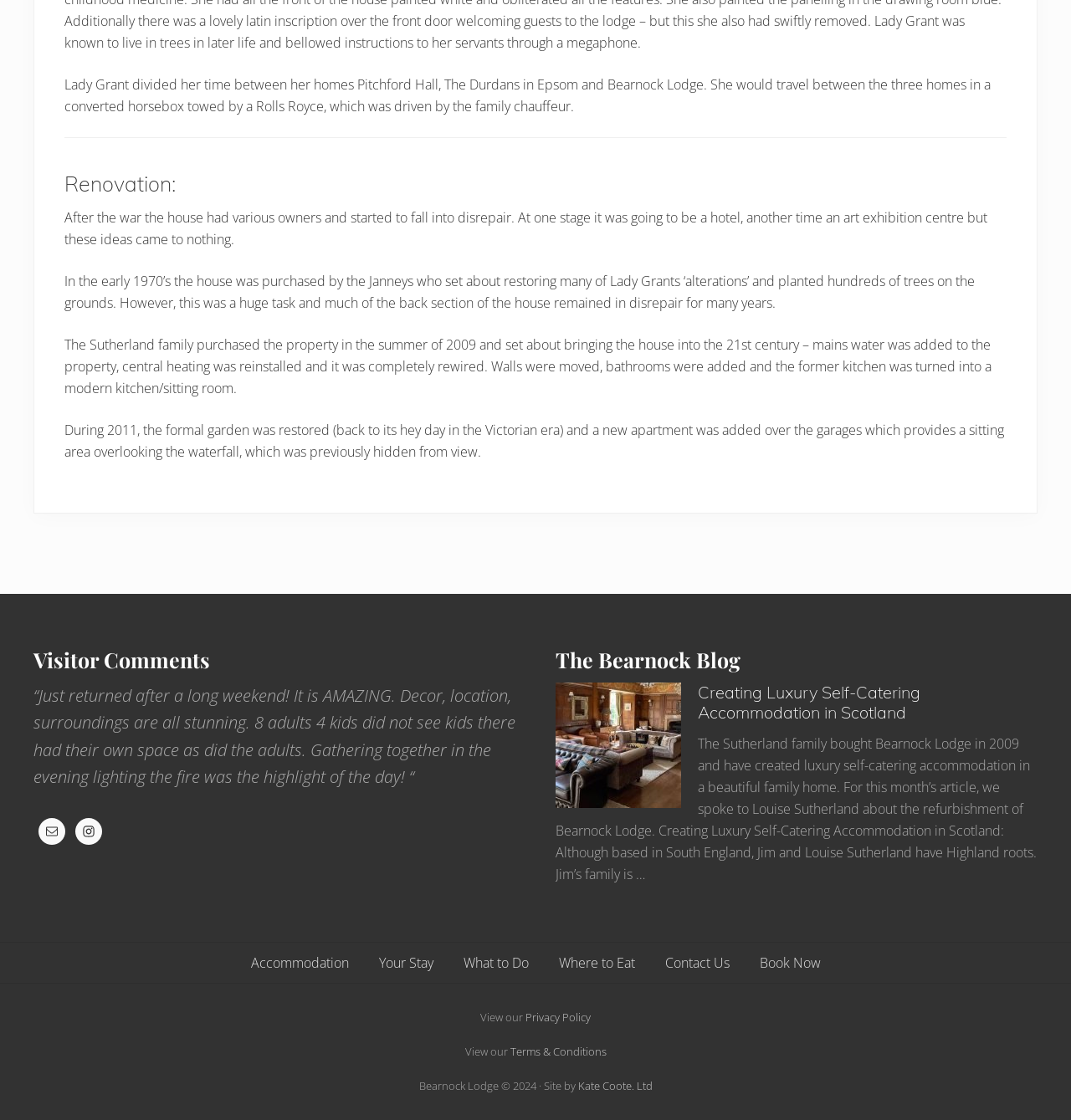What was done to the formal garden in 2011?
Can you provide a detailed and comprehensive answer to the question?

During 2011, the formal garden was restored (back to its hey day in the Victorian era) and a new apartment was added over the garages which provides a sitting area overlooking the waterfall, which was previously hidden from view.